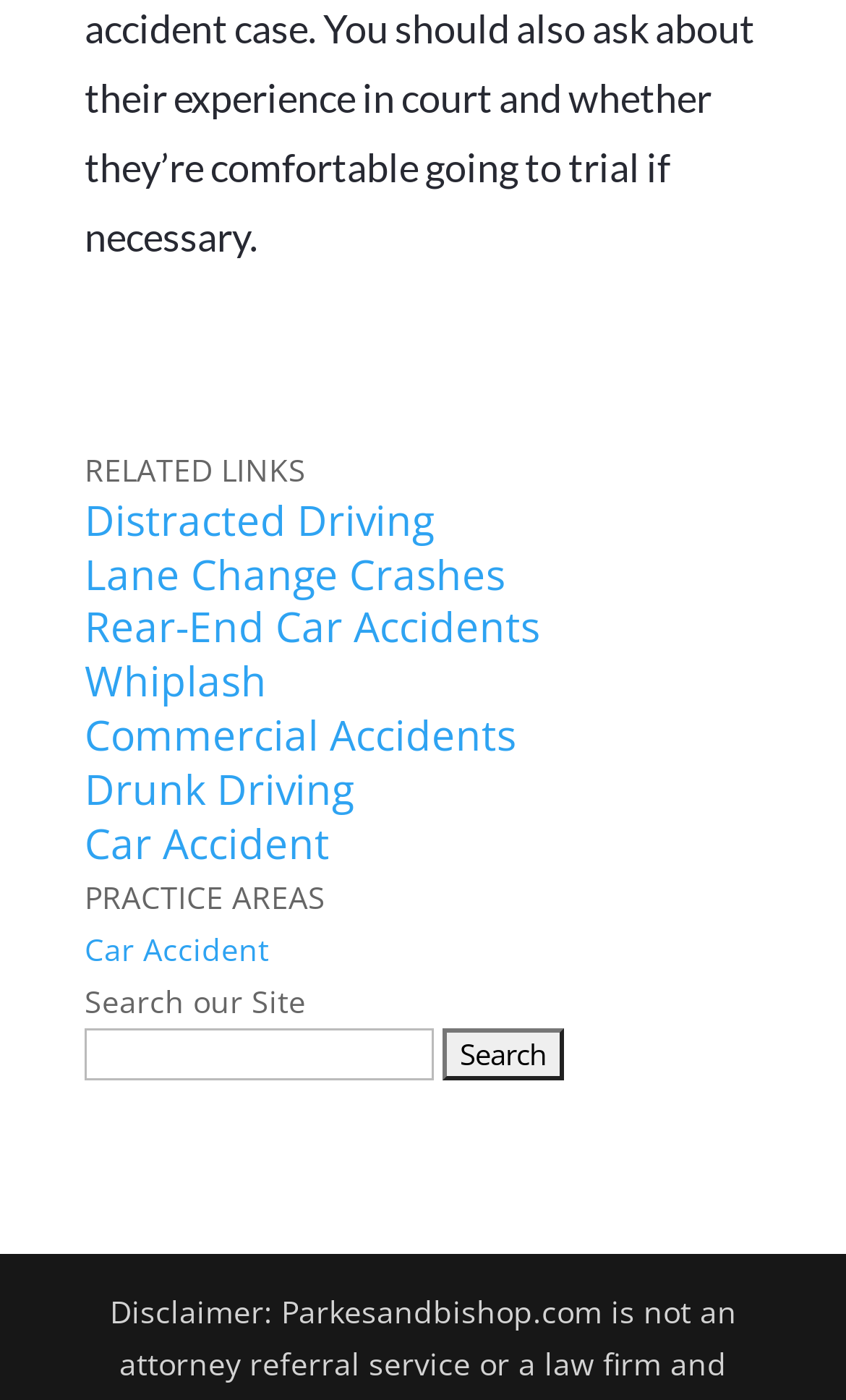Specify the bounding box coordinates of the area to click in order to execute this command: 'Click on Distracted Driving'. The coordinates should consist of four float numbers ranging from 0 to 1, and should be formatted as [left, top, right, bottom].

[0.1, 0.352, 0.513, 0.392]